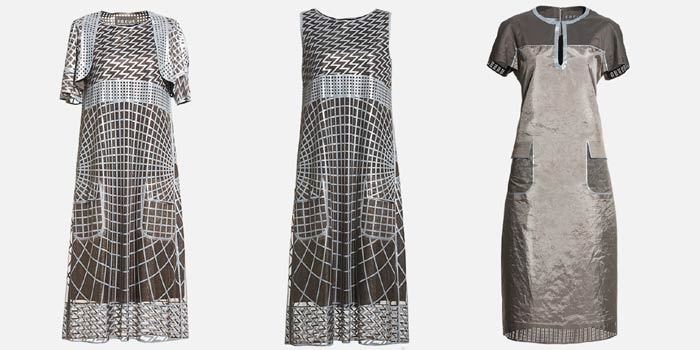What is the primary material tone used in the garments?
Relying on the image, give a concise answer in one word or a brief phrase.

Earthy tones